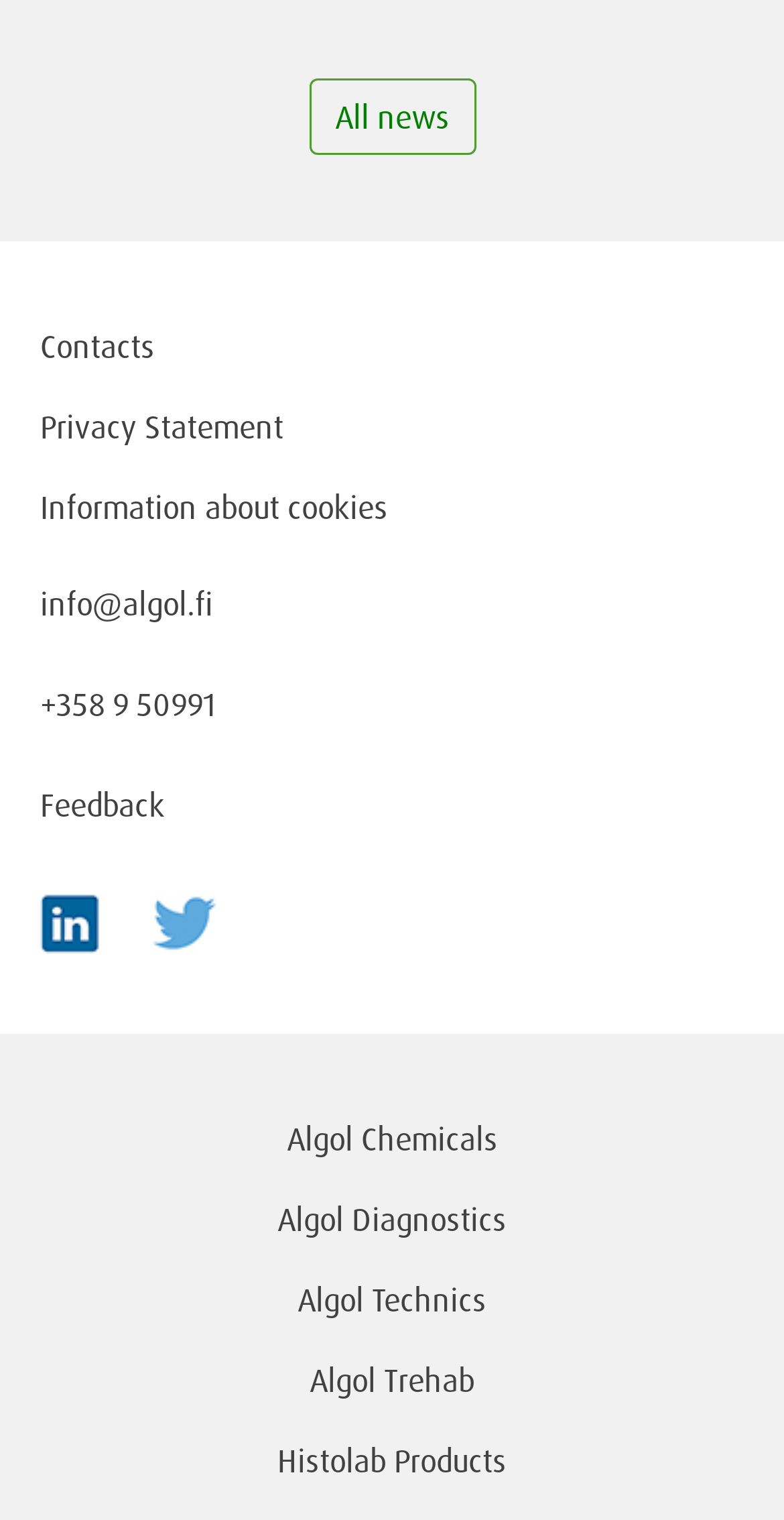Please answer the following question as detailed as possible based on the image: 
How many company divisions are listed?

The company divisions are listed in the footer section of the webpage. There are four links, namely 'Algol Chemicals', 'Algol Diagnostics', 'Algol Technics', and 'Algol Trehab', which can be inferred to be the different divisions of the company.